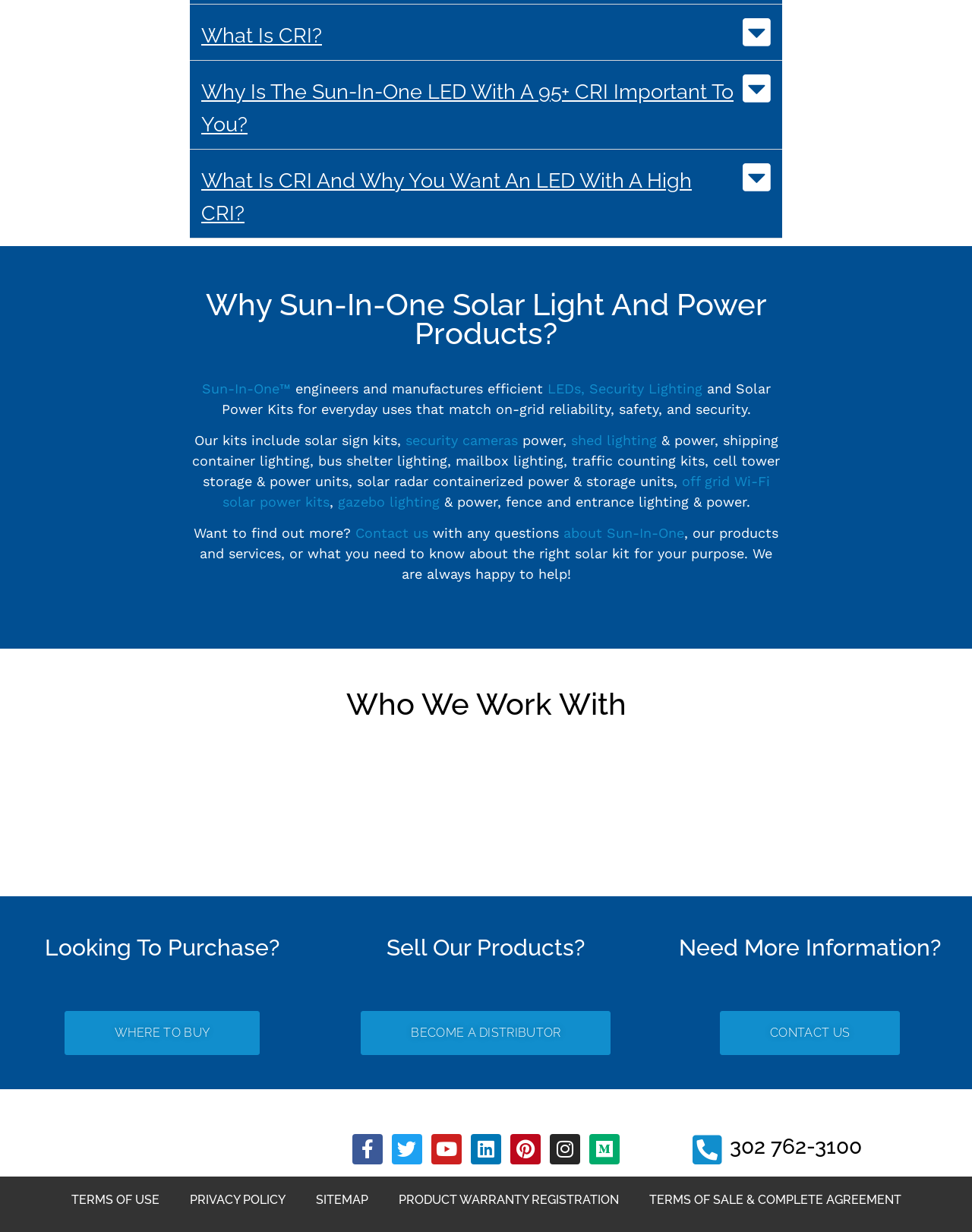How many slides are there in the 'Who We Work With' section?
Based on the image, provide a one-word or brief-phrase response.

6